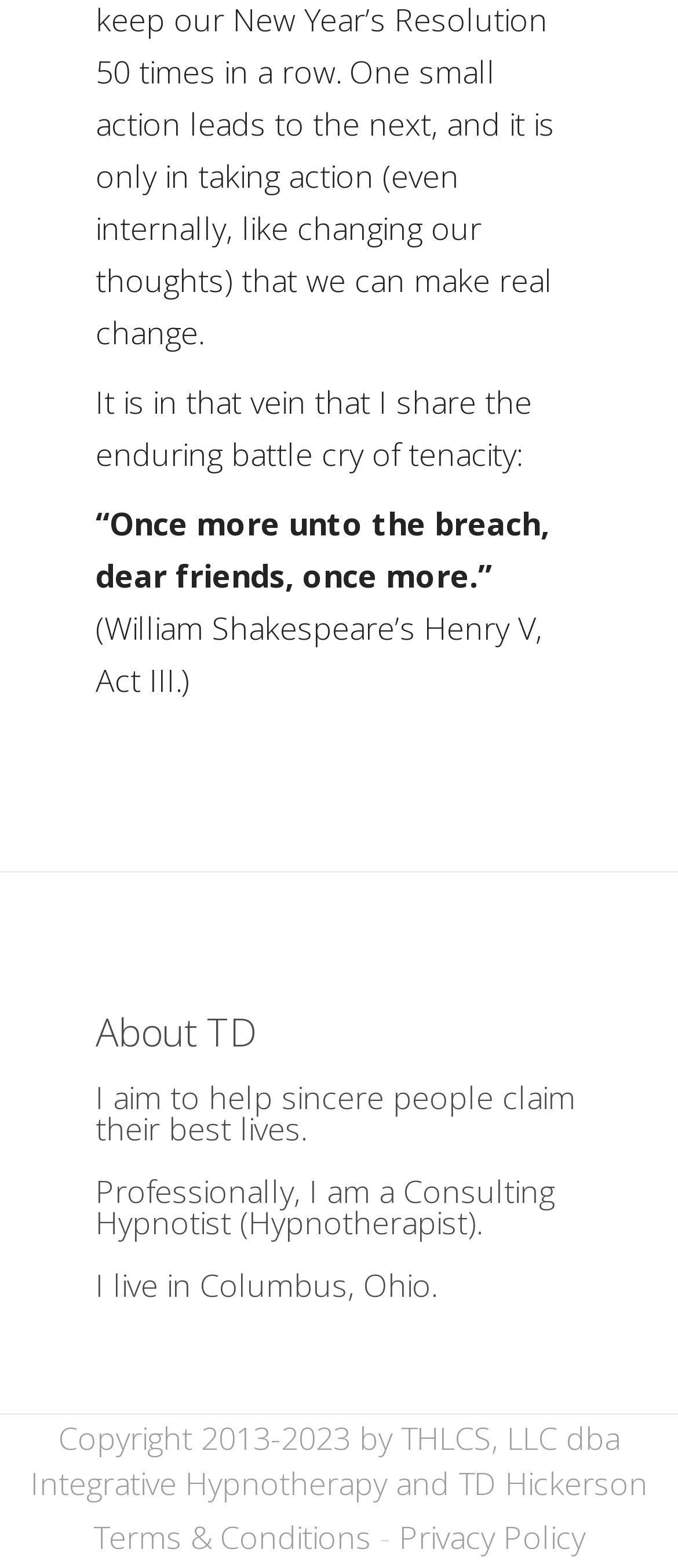Identify the bounding box of the UI component described as: "Privacy Policy".

[0.588, 0.967, 0.863, 0.993]